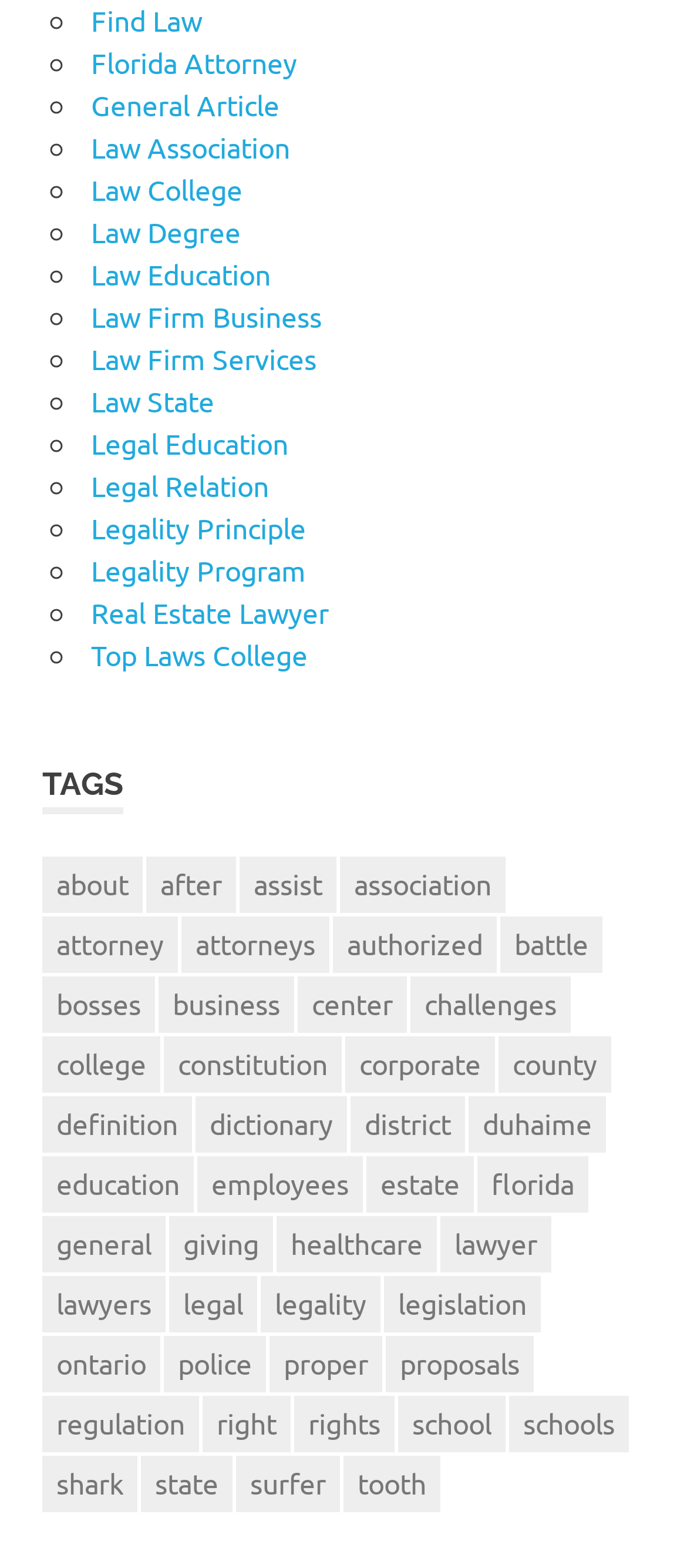Pinpoint the bounding box coordinates of the area that should be clicked to complete the following instruction: "Click on 'about'". The coordinates must be given as four float numbers between 0 and 1, i.e., [left, top, right, bottom].

[0.062, 0.546, 0.208, 0.582]